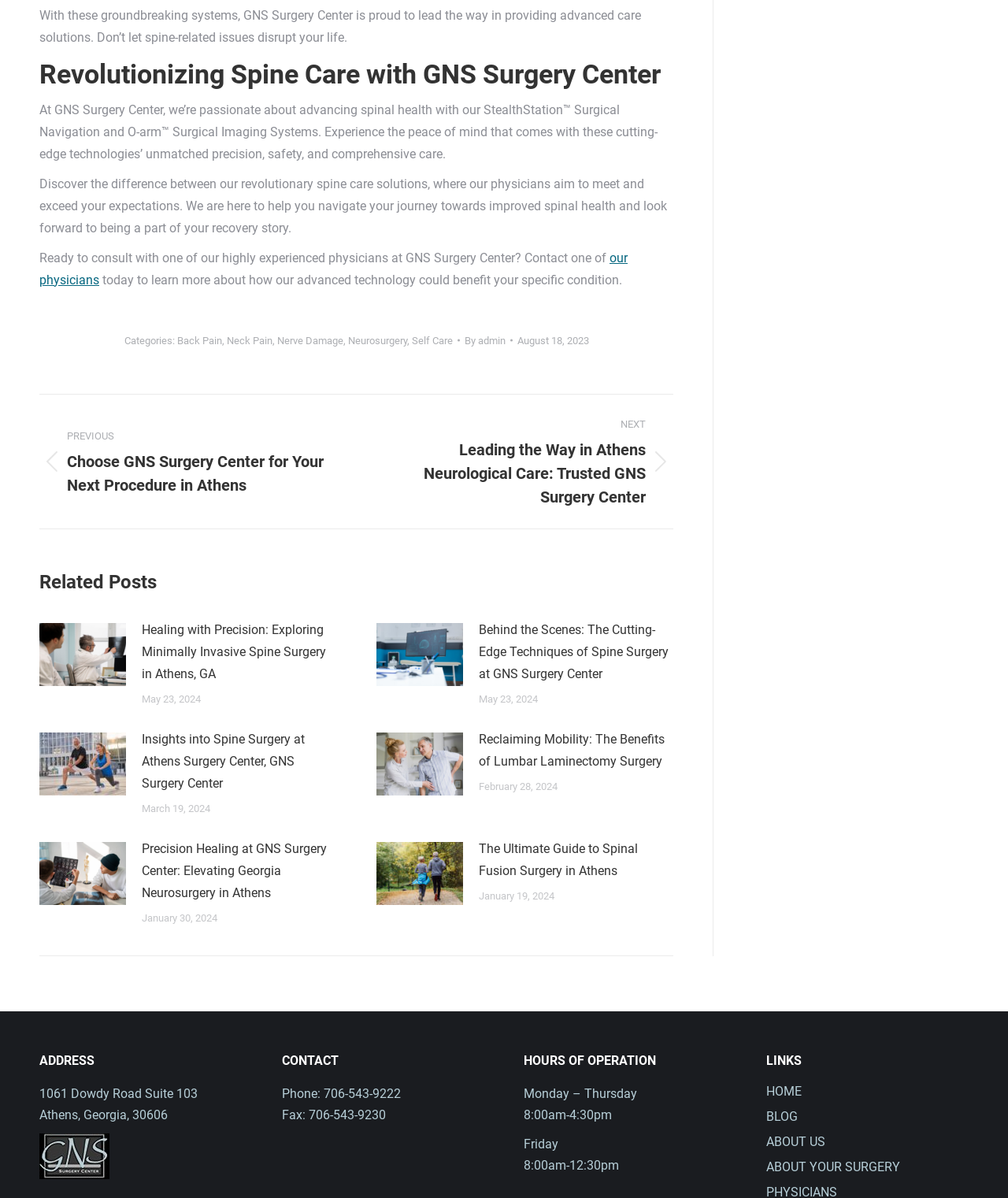Please determine the bounding box coordinates for the element that should be clicked to follow these instructions: "Contact one of our physicians".

[0.039, 0.209, 0.623, 0.24]